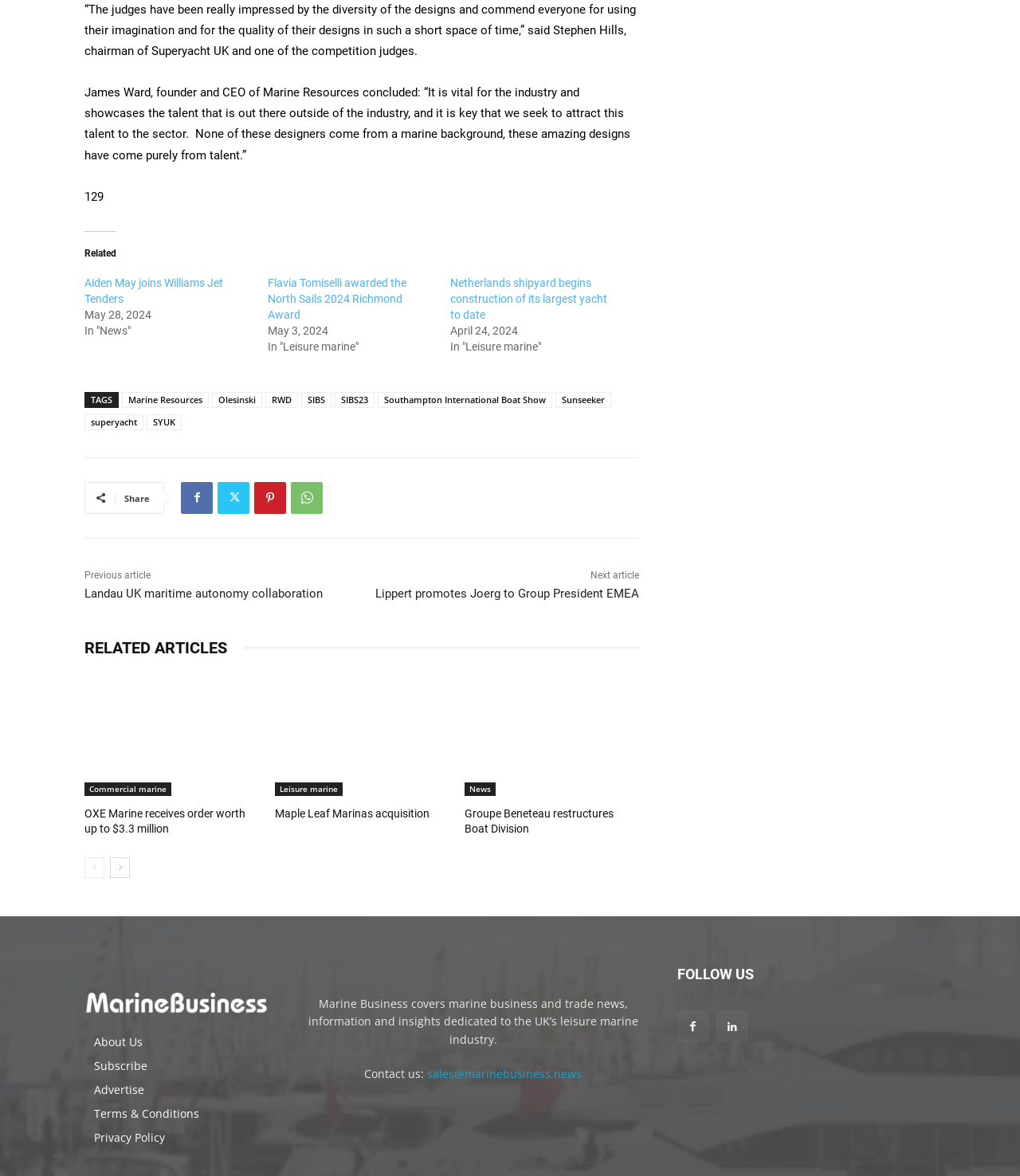Determine the bounding box coordinates of the region to click in order to accomplish the following instruction: "Share the article". Provide the coordinates as four float numbers between 0 and 1, specifically [left, top, right, bottom].

[0.122, 0.418, 0.147, 0.429]